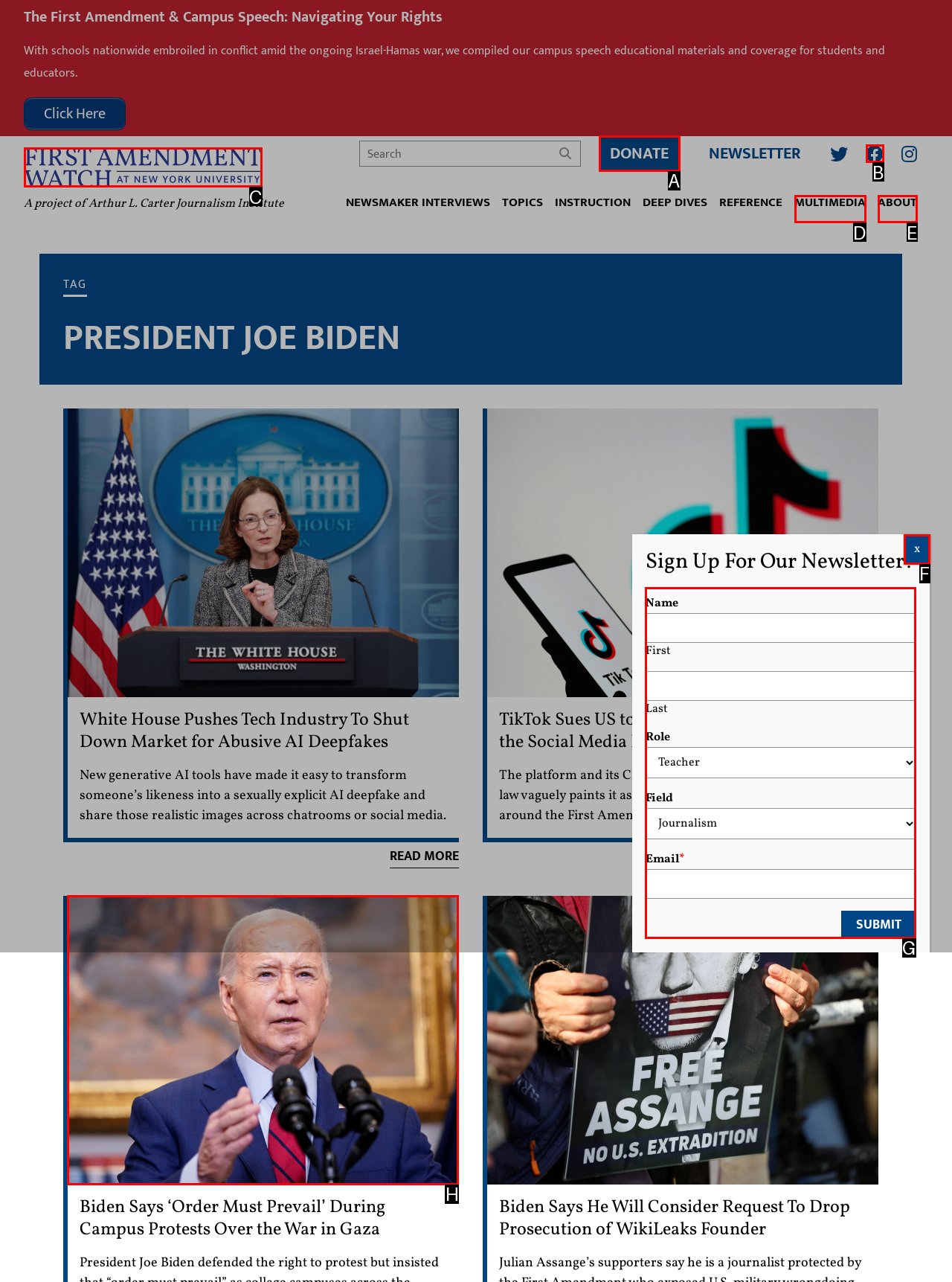Find the correct option to complete this instruction: Sign up for the newsletter. Reply with the corresponding letter.

G